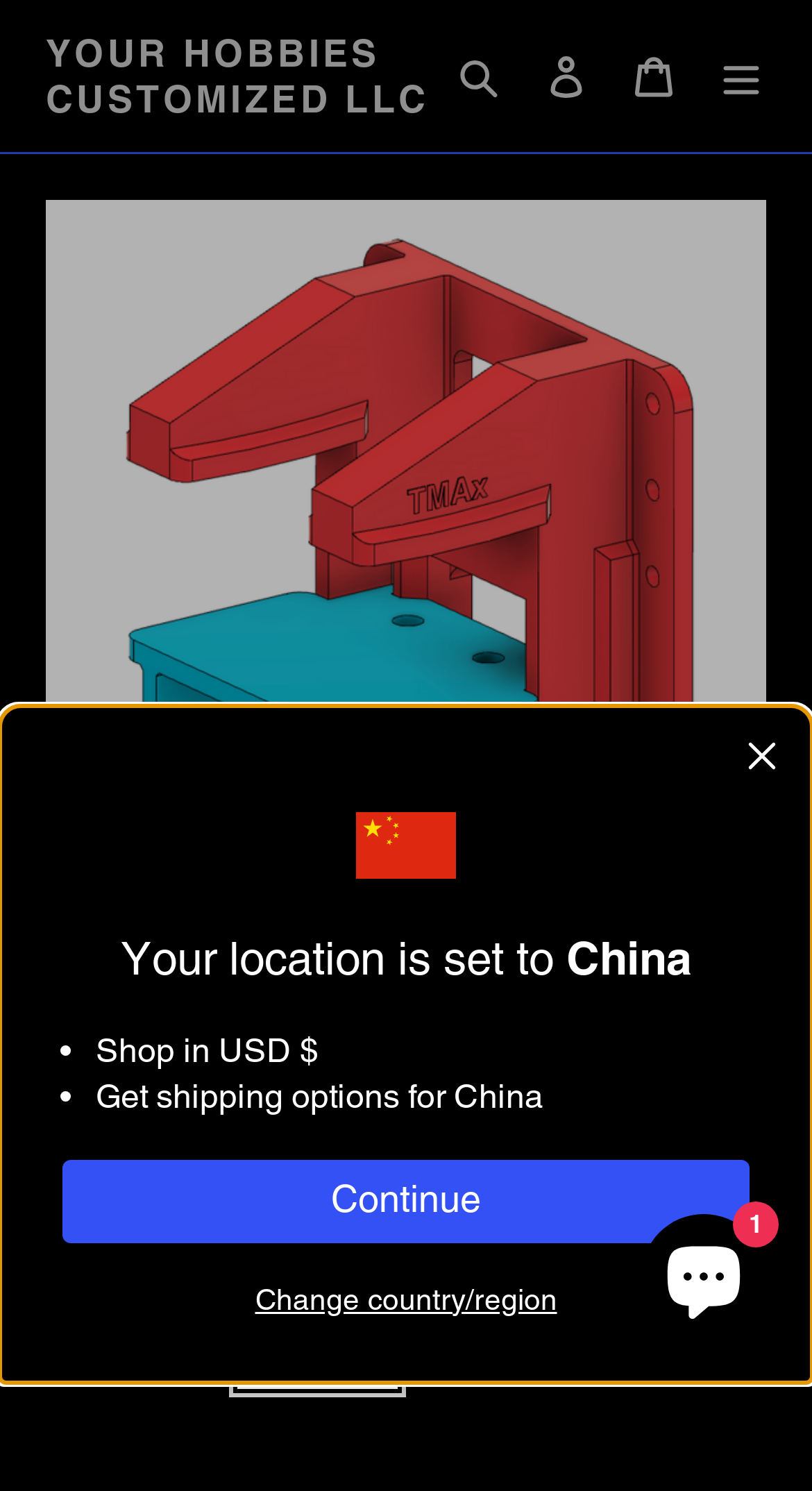Please identify the bounding box coordinates of the element that needs to be clicked to execute the following command: "log in to your account". Provide the bounding box using four float numbers between 0 and 1, formatted as [left, top, right, bottom].

[0.644, 0.021, 0.751, 0.081]